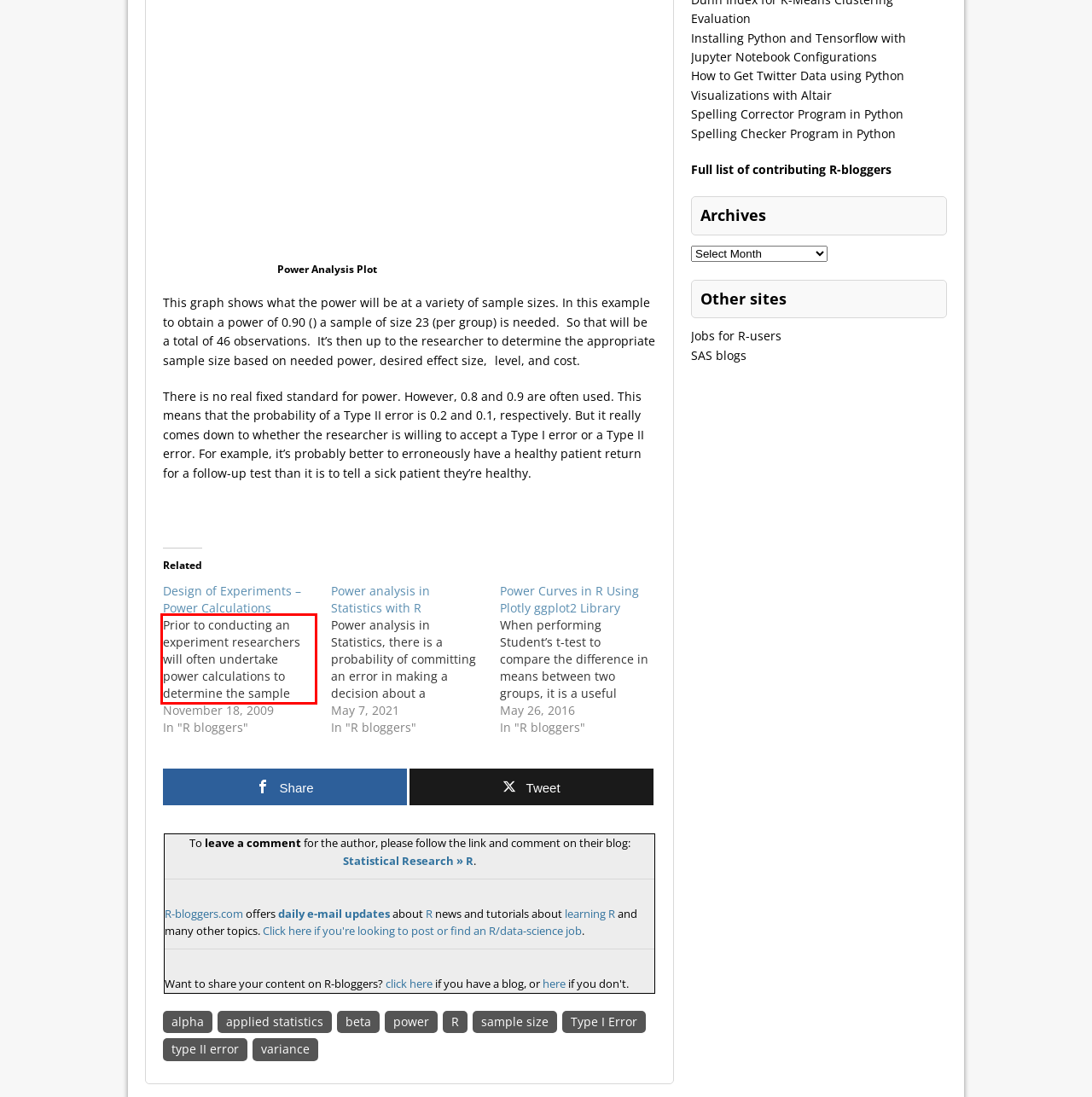You are presented with a webpage screenshot featuring a red bounding box. Perform OCR on the text inside the red bounding box and extract the content.

Prior to conducting an experiment researchers will often undertake power calculations to determine the sample size required in their work to detect a meaningful scientific effect with sufficient power. In R there are functions to calculate either a minimum sample size for a specific power for a test or the…